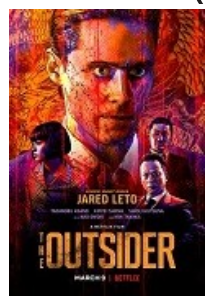What is the name of the streaming platform that distributed the film?
Using the information from the image, answer the question thoroughly.

The film 'The Outsider' was distributed by Netflix, as stated in the caption, which provides information about the film's release and availability.